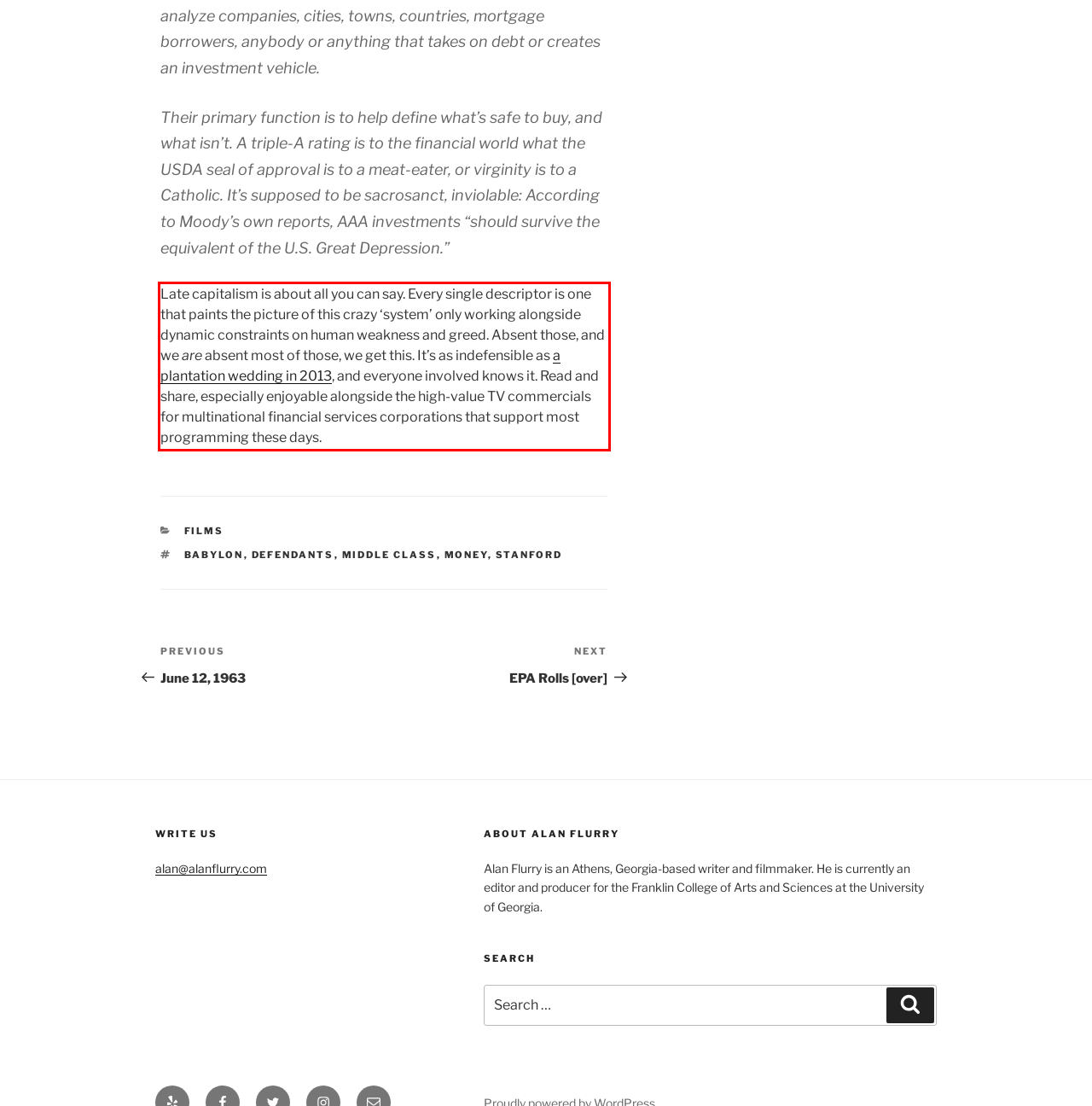With the provided screenshot of a webpage, locate the red bounding box and perform OCR to extract the text content inside it.

Late capitalism is about all you can say. Every single descriptor is one that paints the picture of this crazy ‘system’ only working alongside dynamic constraints on human weakness and greed. Absent those, and we are absent most of those, we get this. It’s as indefensible as a plantation wedding in 2013, and everyone involved knows it. Read and share, especially enjoyable alongside the high-value TV commercials for multinational financial services corporations that support most programming these days.